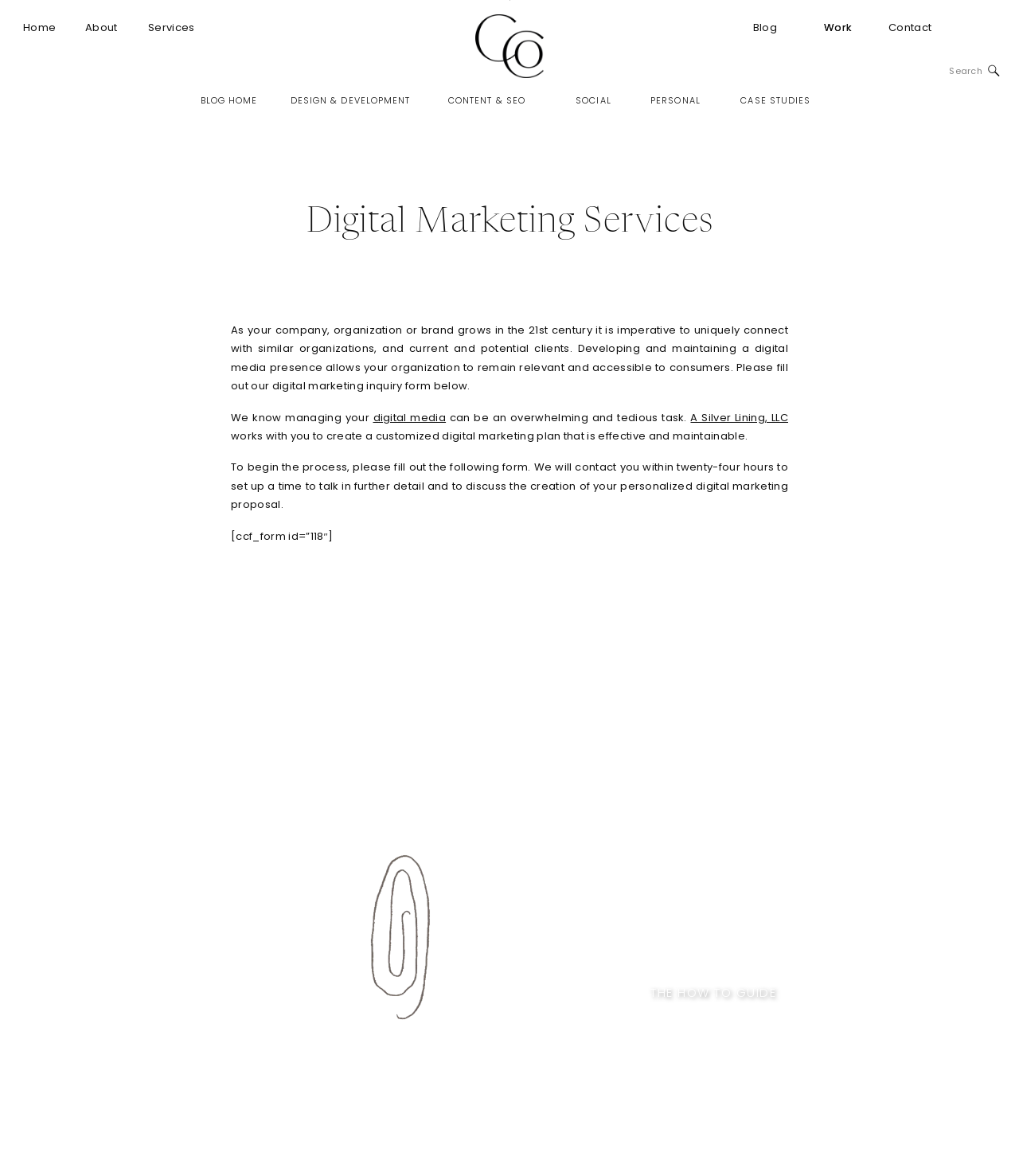Please reply with a single word or brief phrase to the question: 
What is the first menu item?

Home